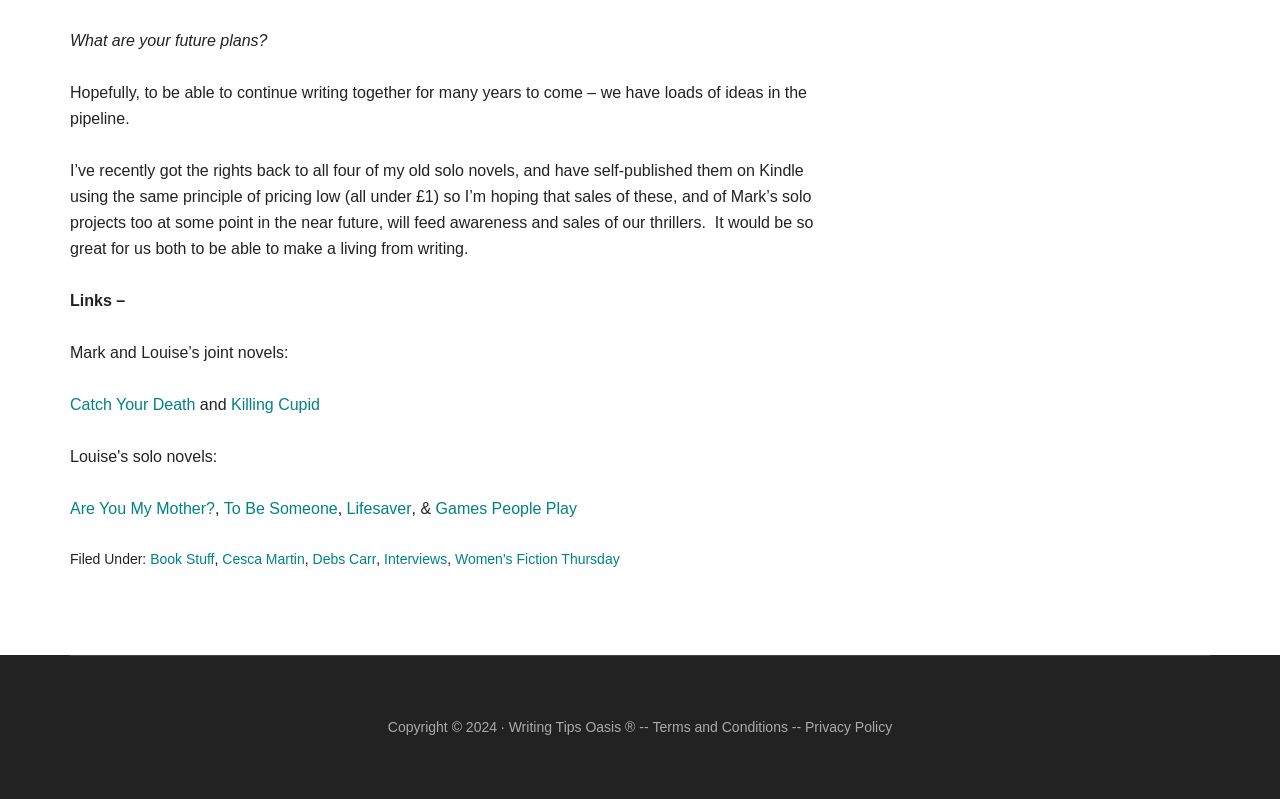Please identify the bounding box coordinates of the region to click in order to complete the task: "Click on 'Games People Play'". The coordinates must be four float numbers between 0 and 1, specified as [left, top, right, bottom].

[0.34, 0.626, 0.454, 0.647]